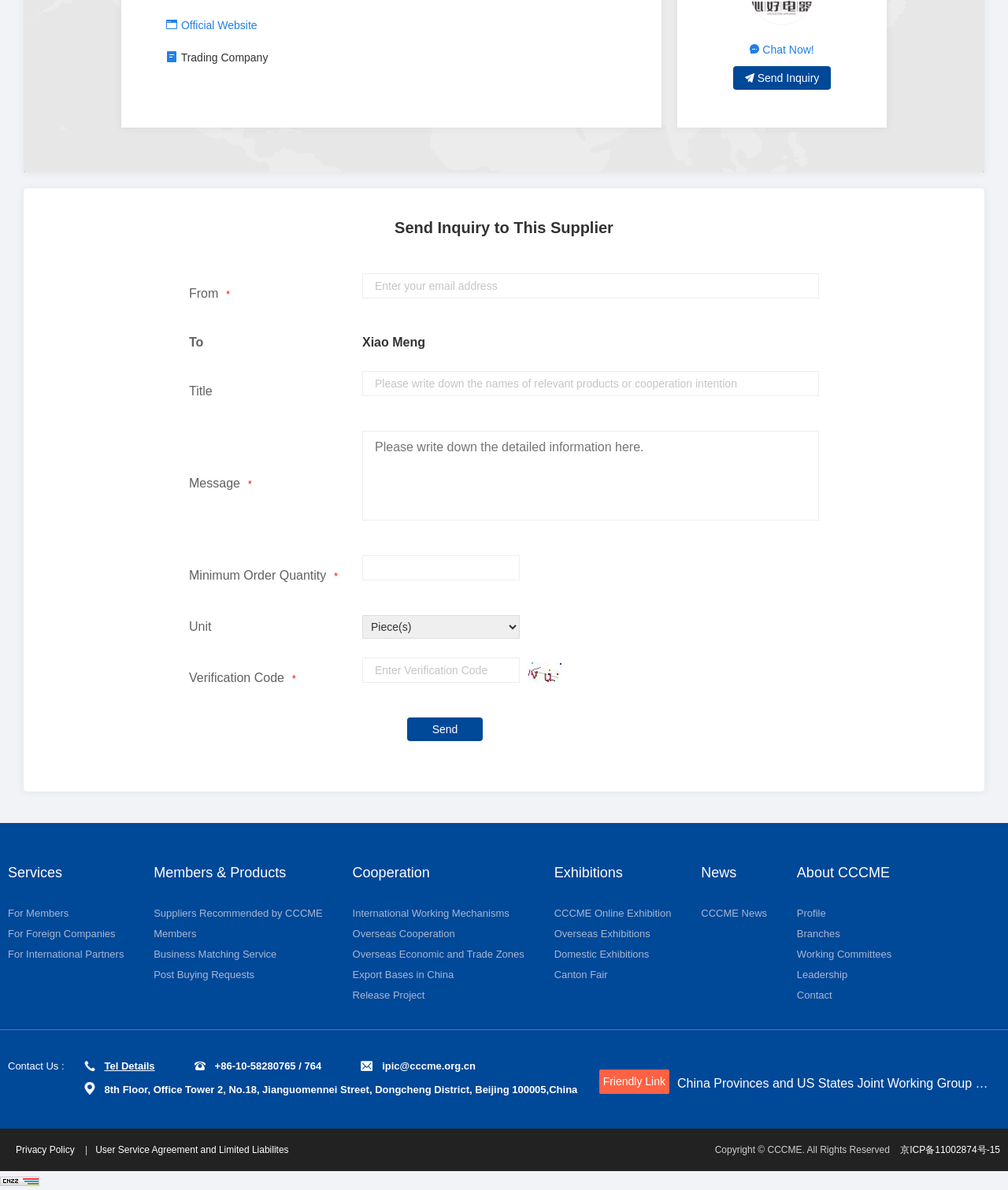Using the provided element description: "Chinese German Economic Advisory Committee", identify the bounding box coordinates. The coordinates should be four floats between 0 and 1 in the order [left, top, right, bottom].

[0.672, 0.964, 0.984, 0.98]